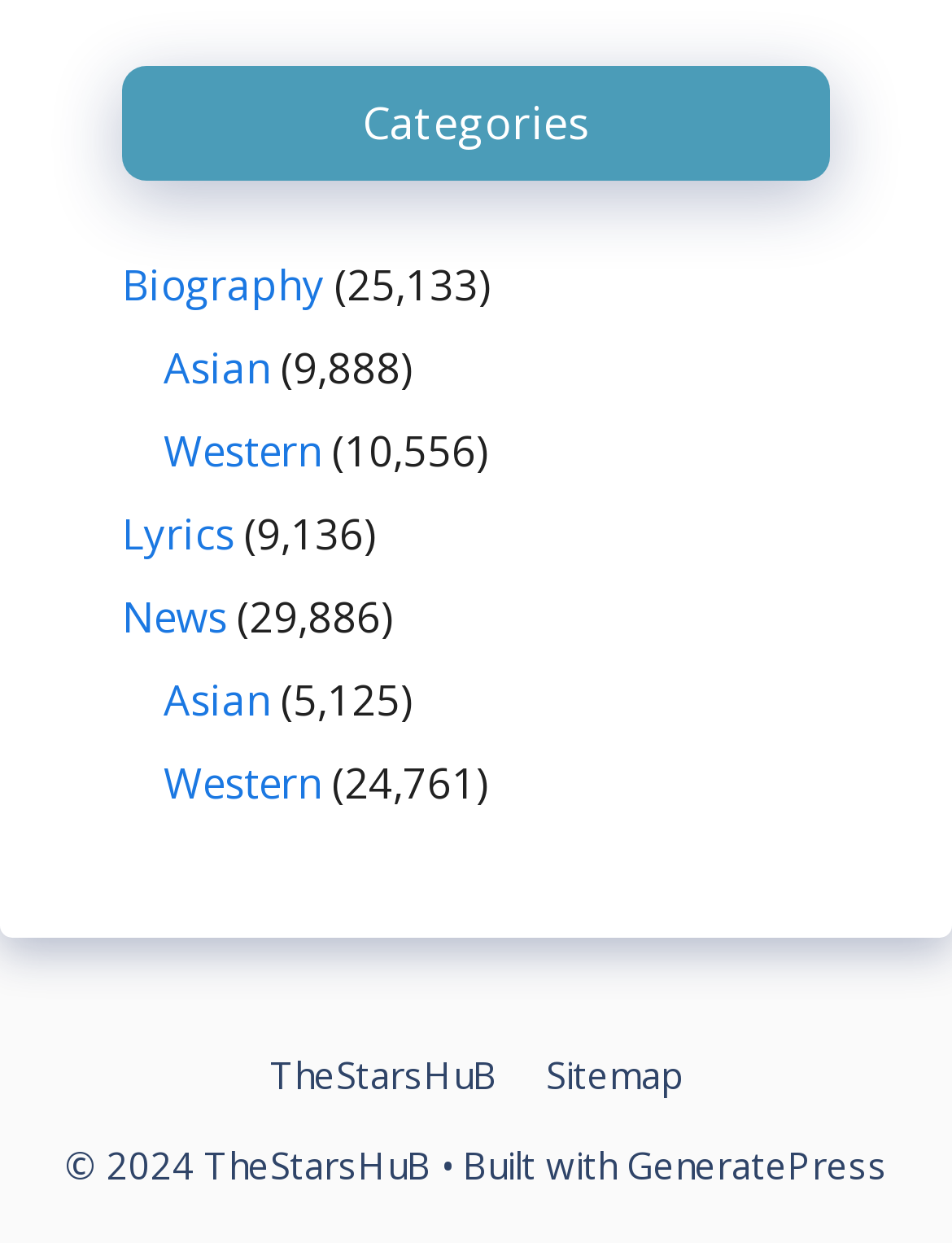Provide a brief response to the question below using a single word or phrase: 
How many links are there under the 'Categories' heading?

6